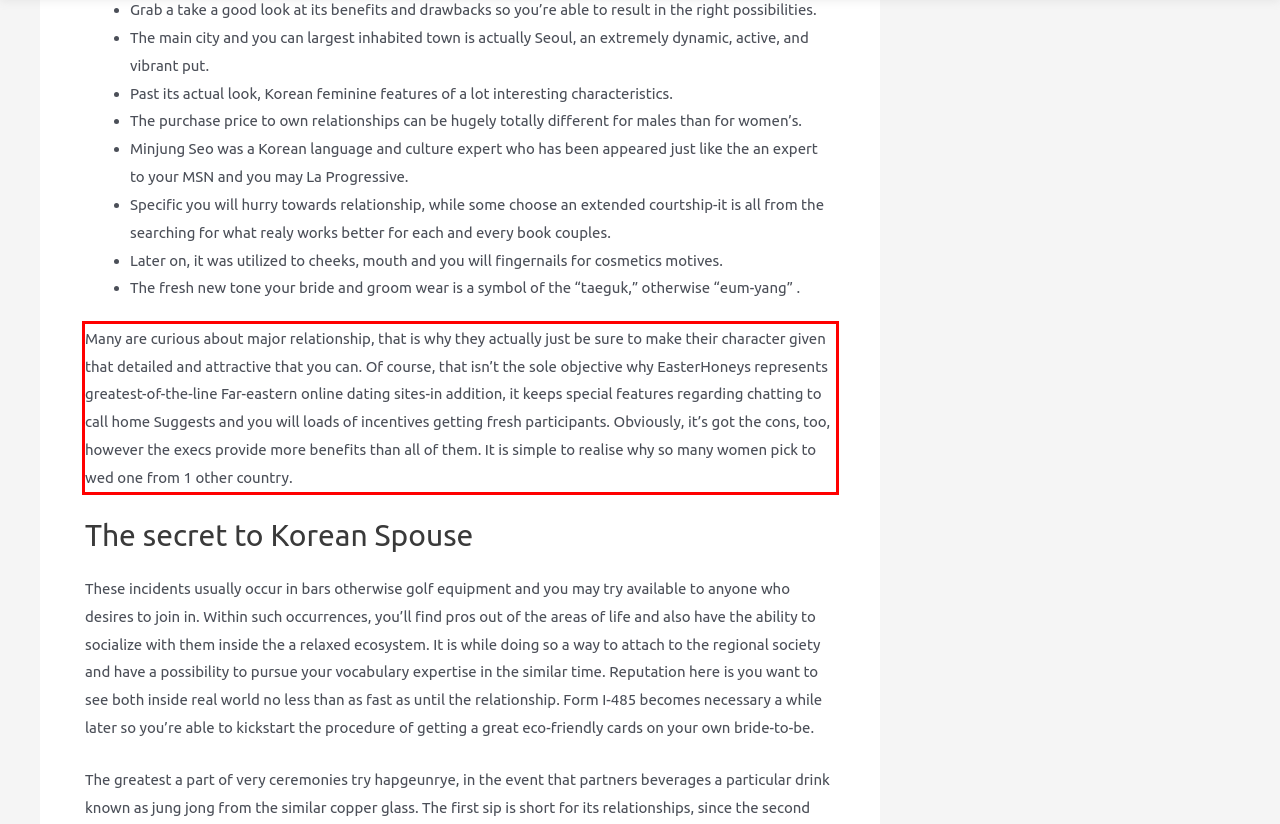Identify and transcribe the text content enclosed by the red bounding box in the given screenshot.

Many are curious about major relationship, that is why they actually just be sure to make their character given that detailed and attractive that you can. Of course, that isn’t the sole objective why EasterHoneys represents greatest-of-the-line Far-eastern online dating sites-in addition, it keeps special features regarding chatting to call home Suggests and you will loads of incentives getting fresh participants. Obviously, it’s got the cons, too, however the execs provide more benefits than all of them. It is simple to realise why so many women pick to wed one from 1 other country.